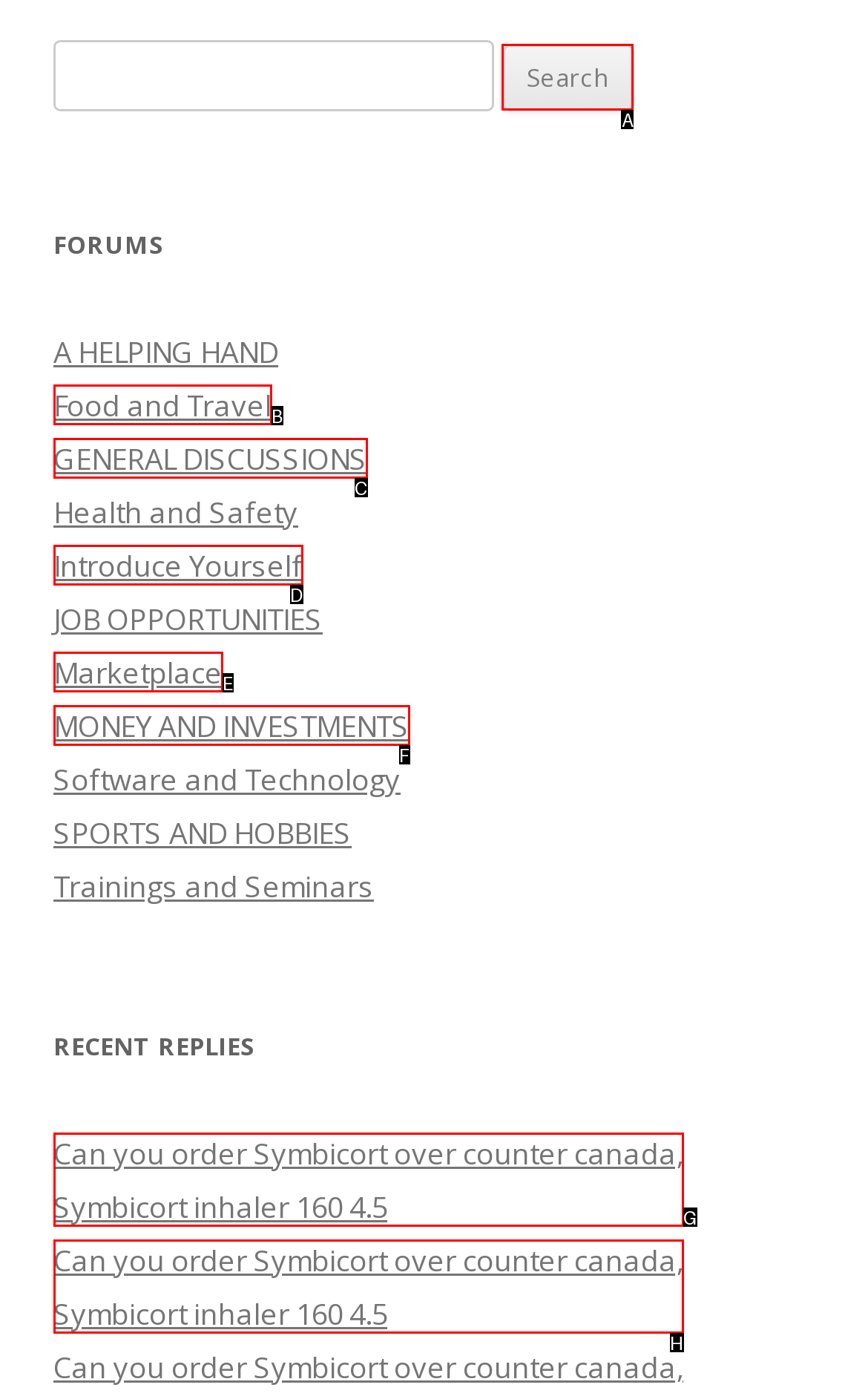Identify the option that best fits this description: parent_node: Search for: value="Search"
Answer with the appropriate letter directly.

A